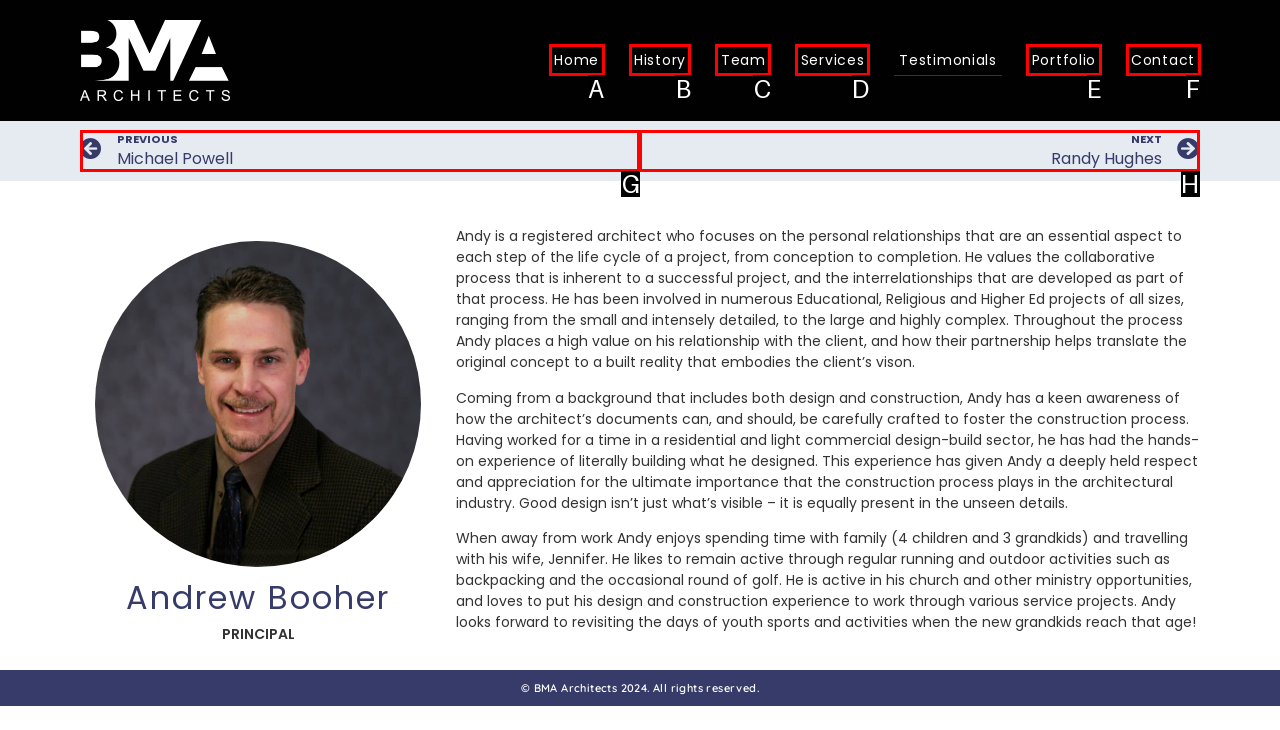Given the description: NextRandy HughesNext, identify the HTML element that fits best. Respond with the letter of the correct option from the choices.

H